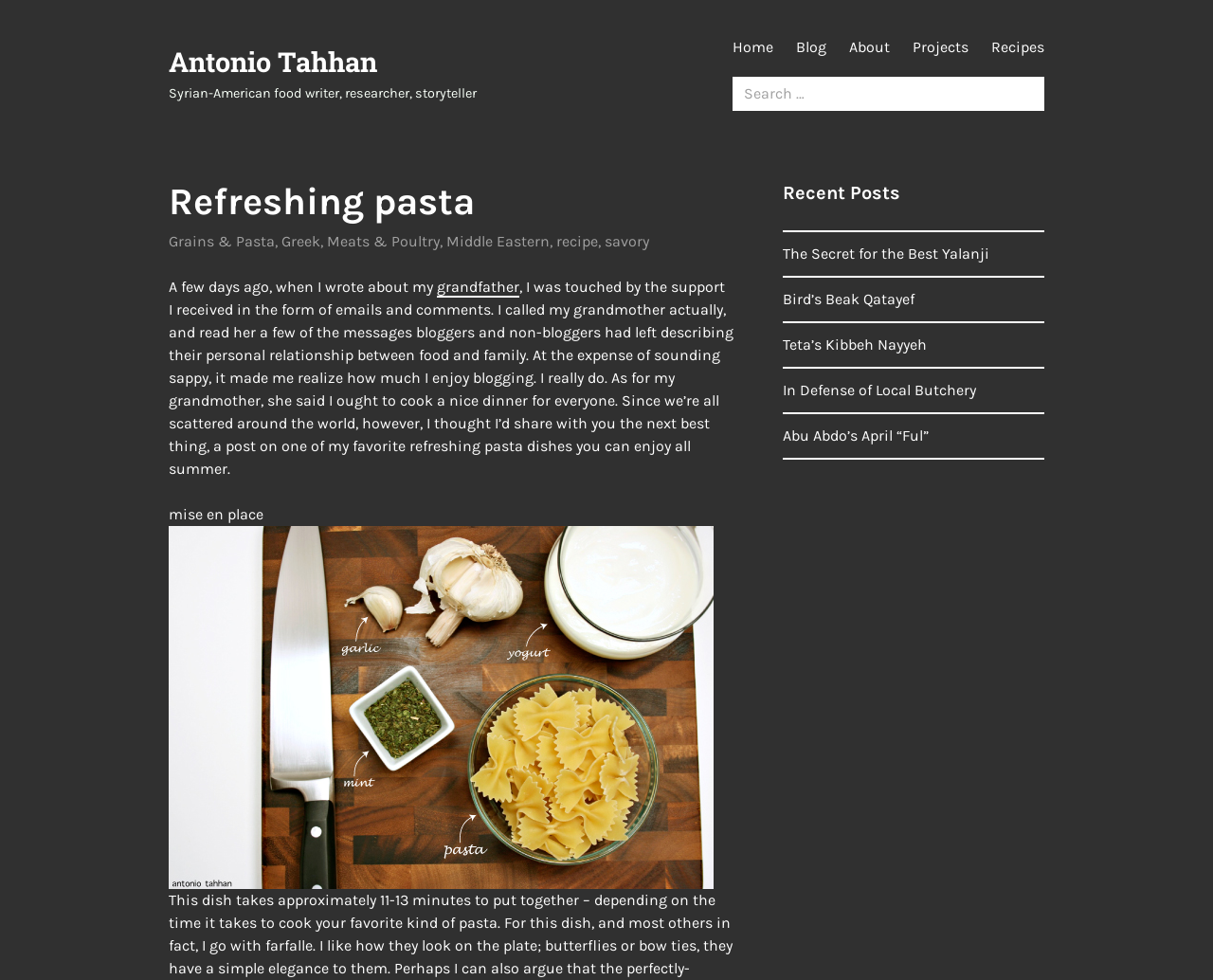Please specify the bounding box coordinates of the clickable region to carry out the following instruction: "View the 'Recent Posts'". The coordinates should be four float numbers between 0 and 1, in the format [left, top, right, bottom].

[0.645, 0.183, 0.861, 0.212]